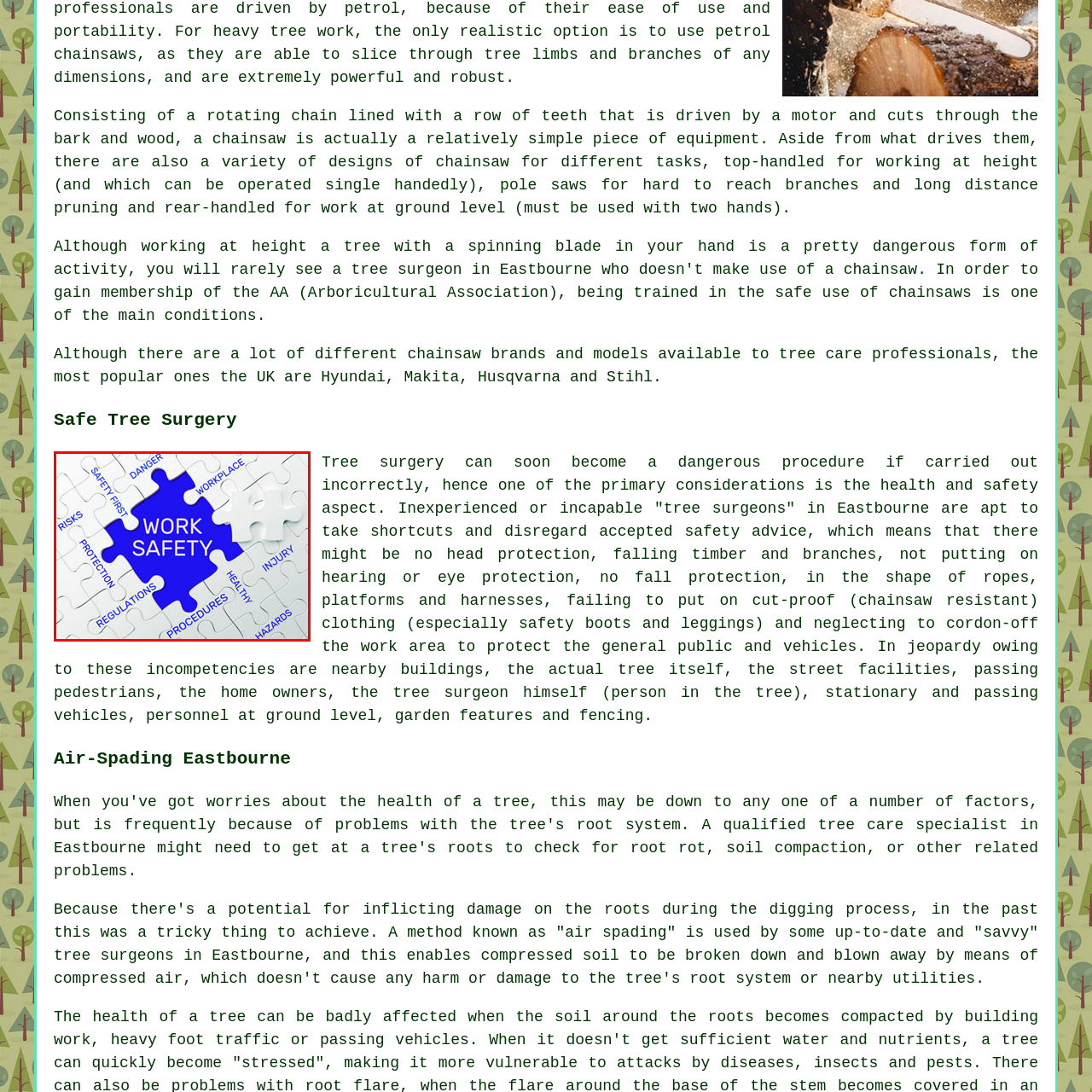View the segment outlined in white, What is the color of the background in the image? 
Answer using one word or phrase.

Blue